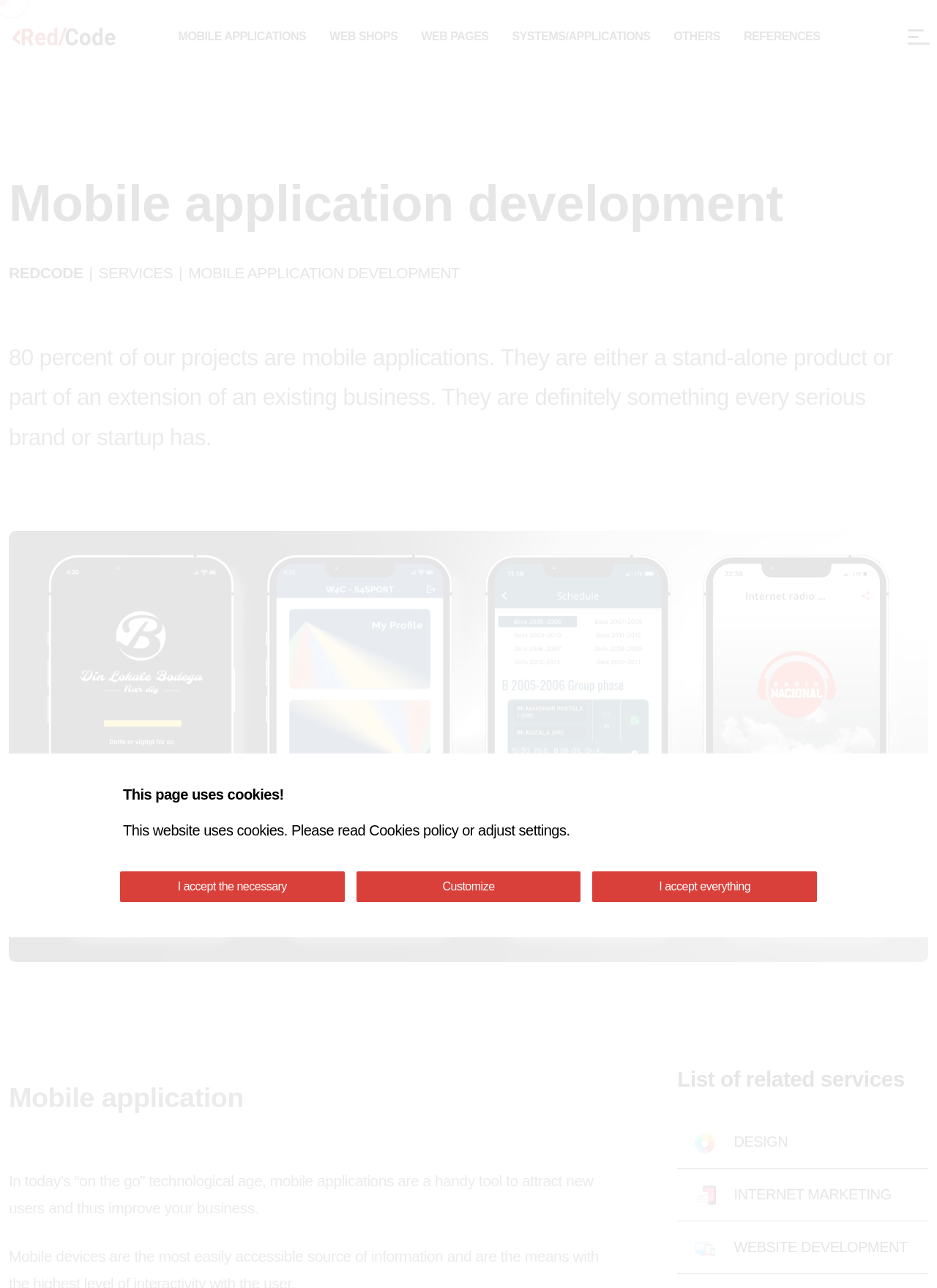What is the benefit of having a mobile application?
Please provide a comprehensive answer to the question based on the webpage screenshot.

According to the webpage, having a mobile application can improve business, as stated in the text 'In today’s “on the go” technological age, mobile applications are a handy tool to attract new users and thus improve your business.'